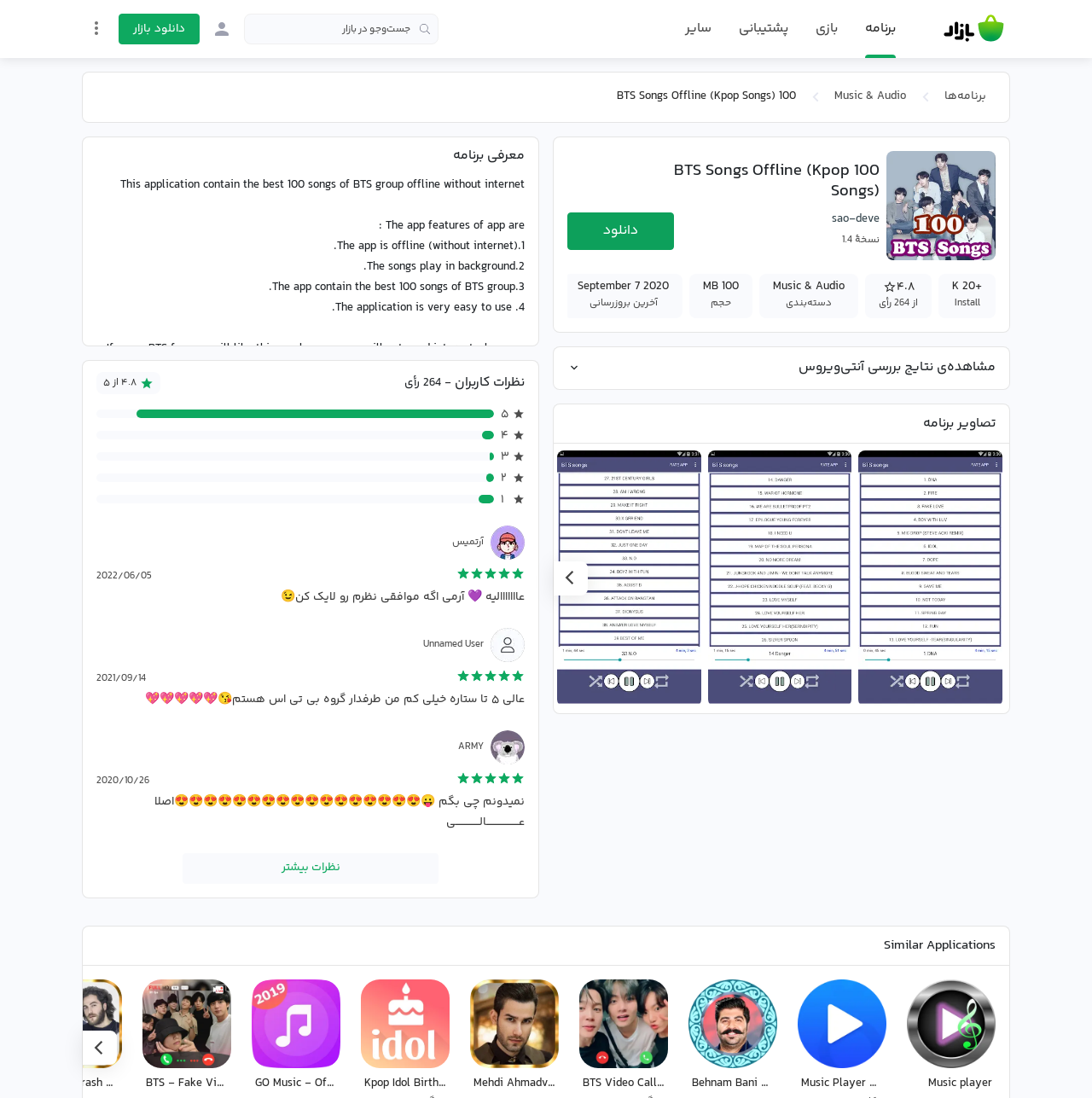Predict the bounding box of the UI element that fits this description: "backtrack overwatch 2".

None